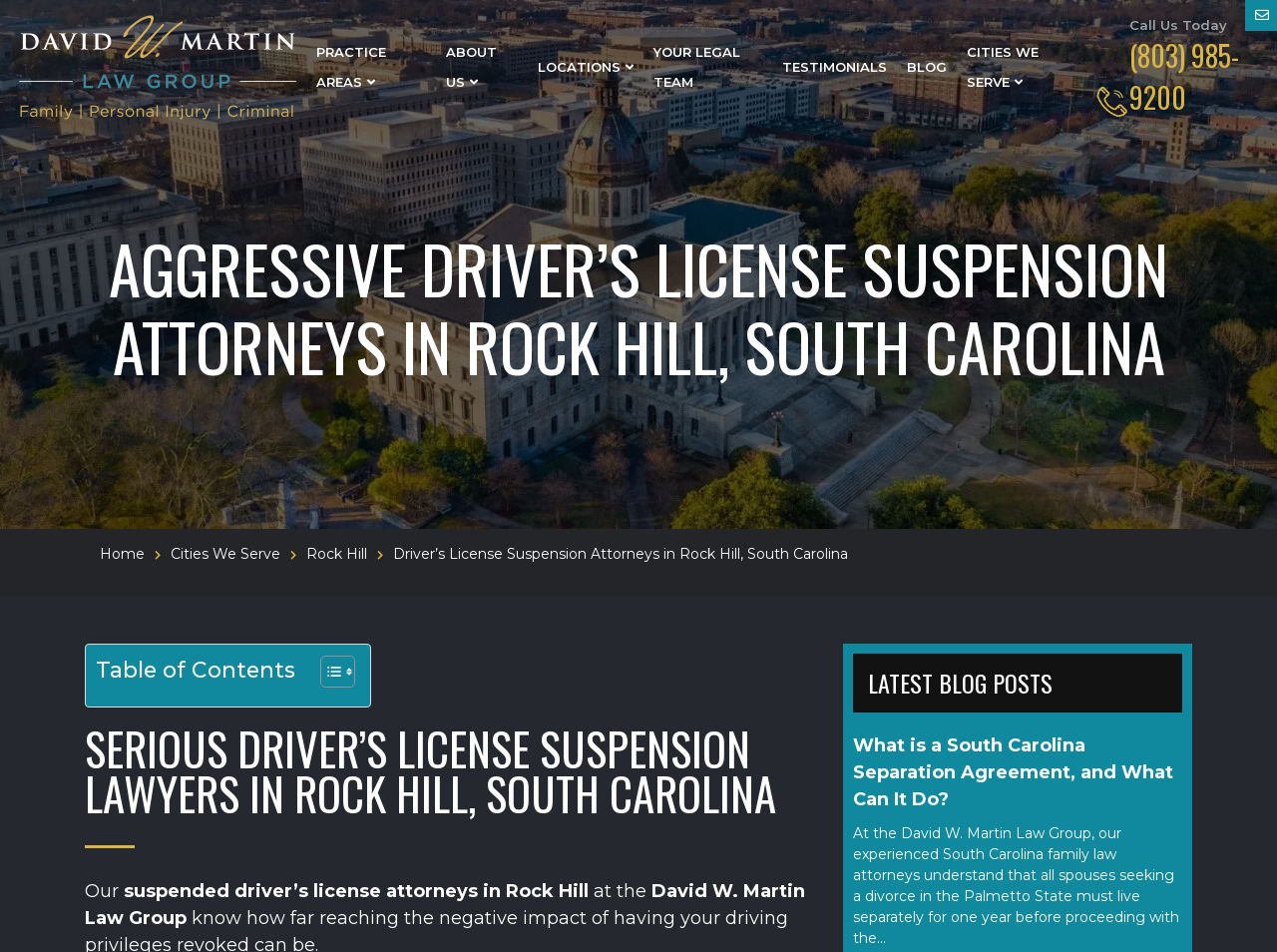What is the practice area of the law group?
Please provide a comprehensive answer based on the details in the screenshot.

I found the answer by looking at the top-center section of the webpage, where there is a heading 'AGGRESSIVE DRIVER’S LICENSE SUSPENSION ATTORNEYS IN ROCK HILL, SOUTH CAROLINA'. This suggests that the practice area of the law group is Driver's License Suspension.